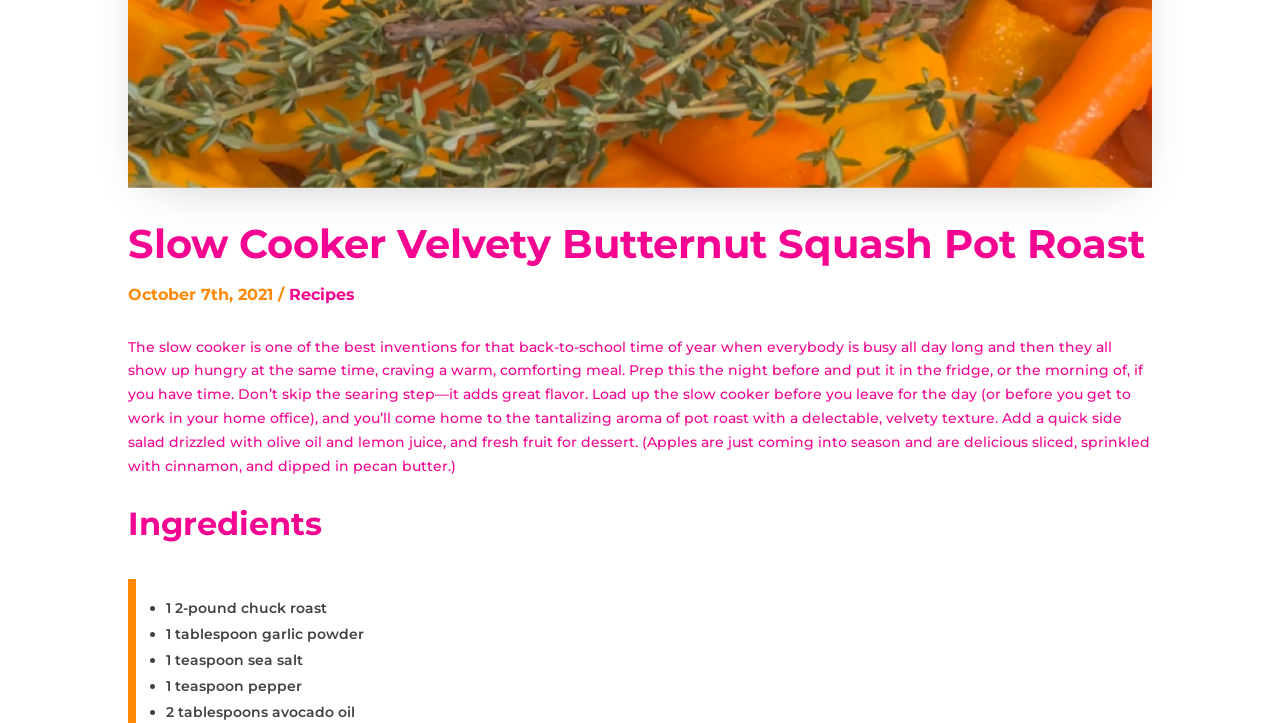Using the provided element description, identify the bounding box coordinates as (top-left x, top-left y, bottom-right x, bottom-right y). Ensure all values are between 0 and 1. Description: Recipes

[0.226, 0.394, 0.277, 0.42]